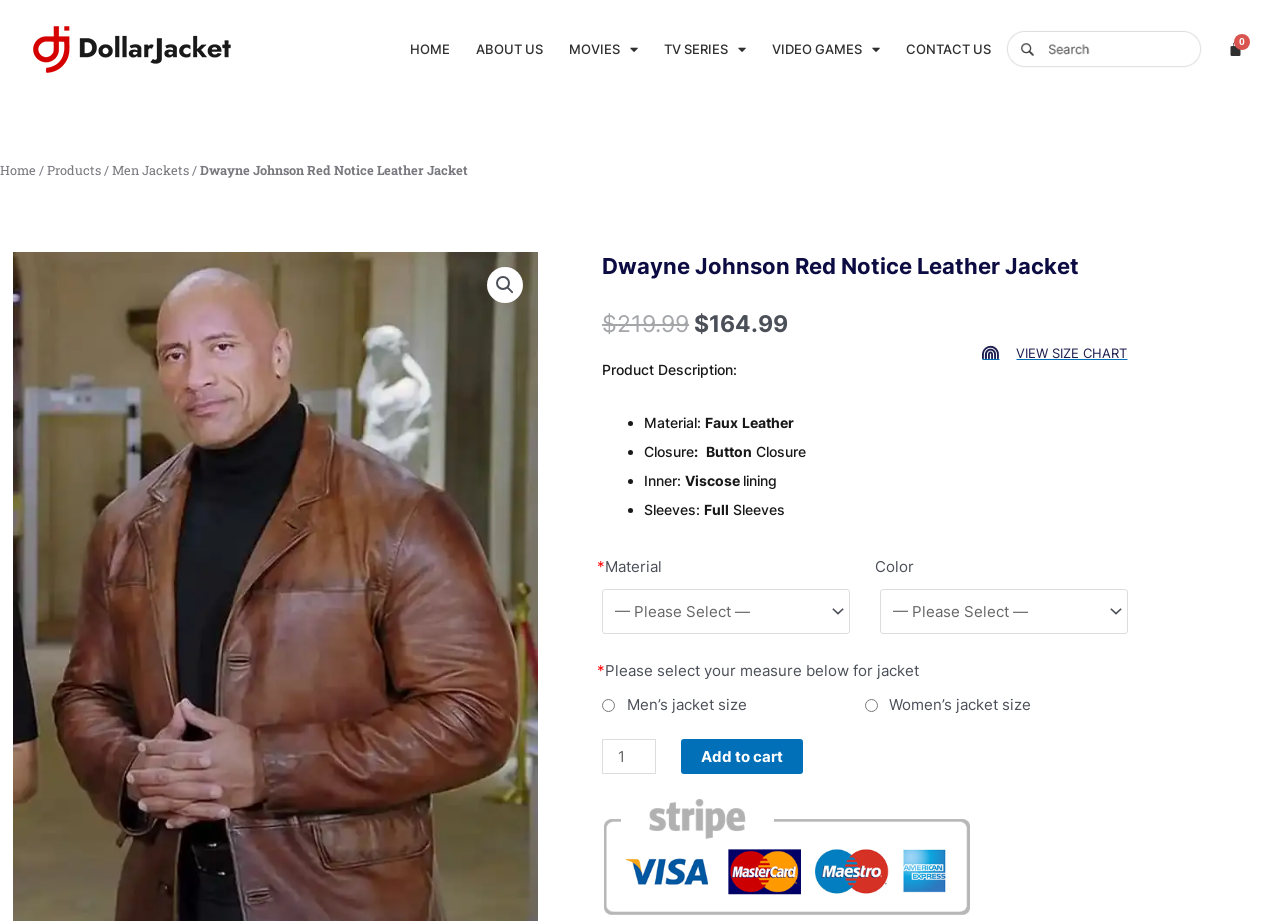What is the default quantity of the leather jacket?
Can you offer a detailed and complete answer to this question?

I found the answer by looking at the spinbutton element on the webpage, which allows users to select the quantity of the product. The default value of the spinbutton is 1, indicating that the default quantity of the leather jacket is 1.